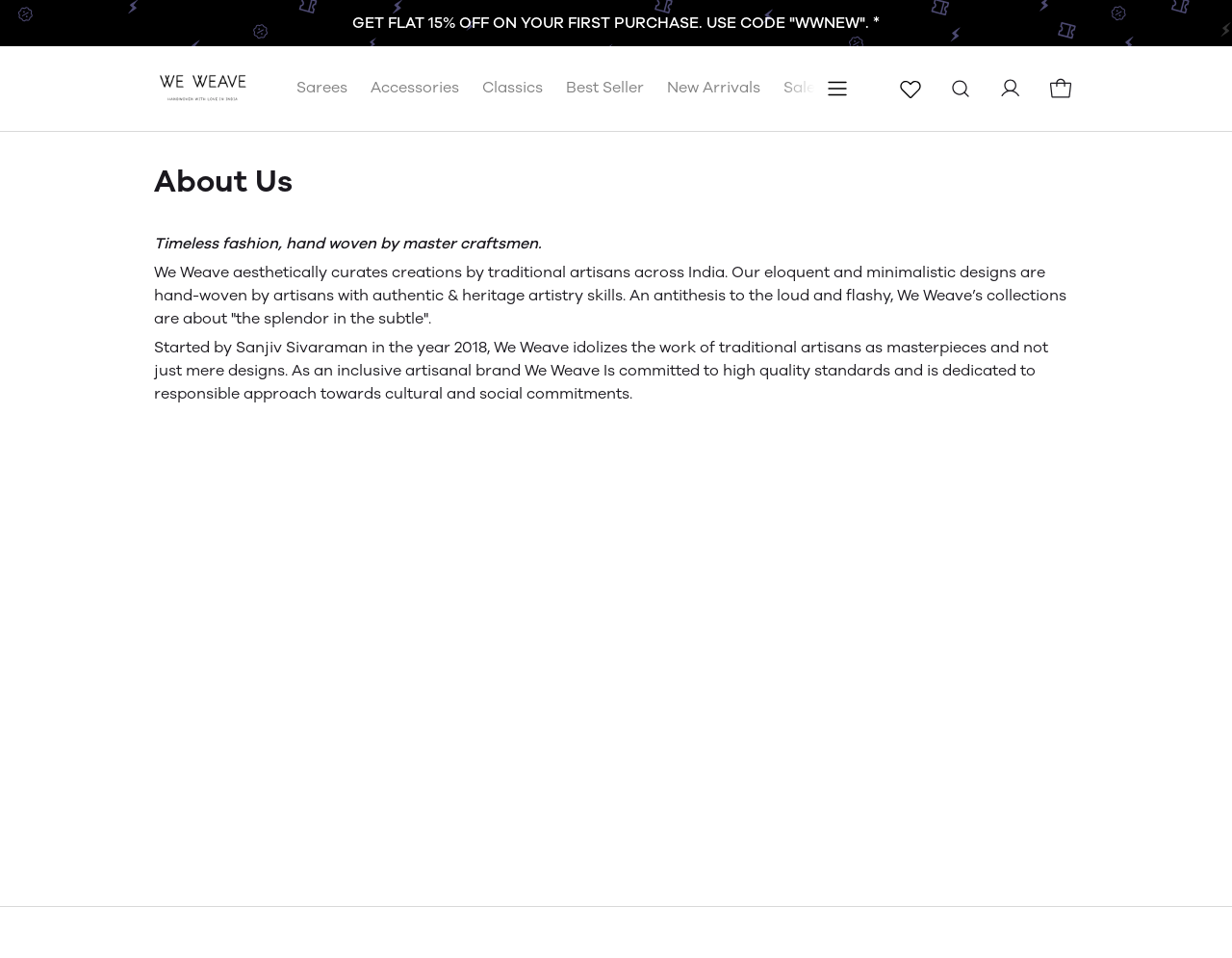Answer the question below with a single word or a brief phrase: 
What is the discount code for first-time purchases?

WWNEW